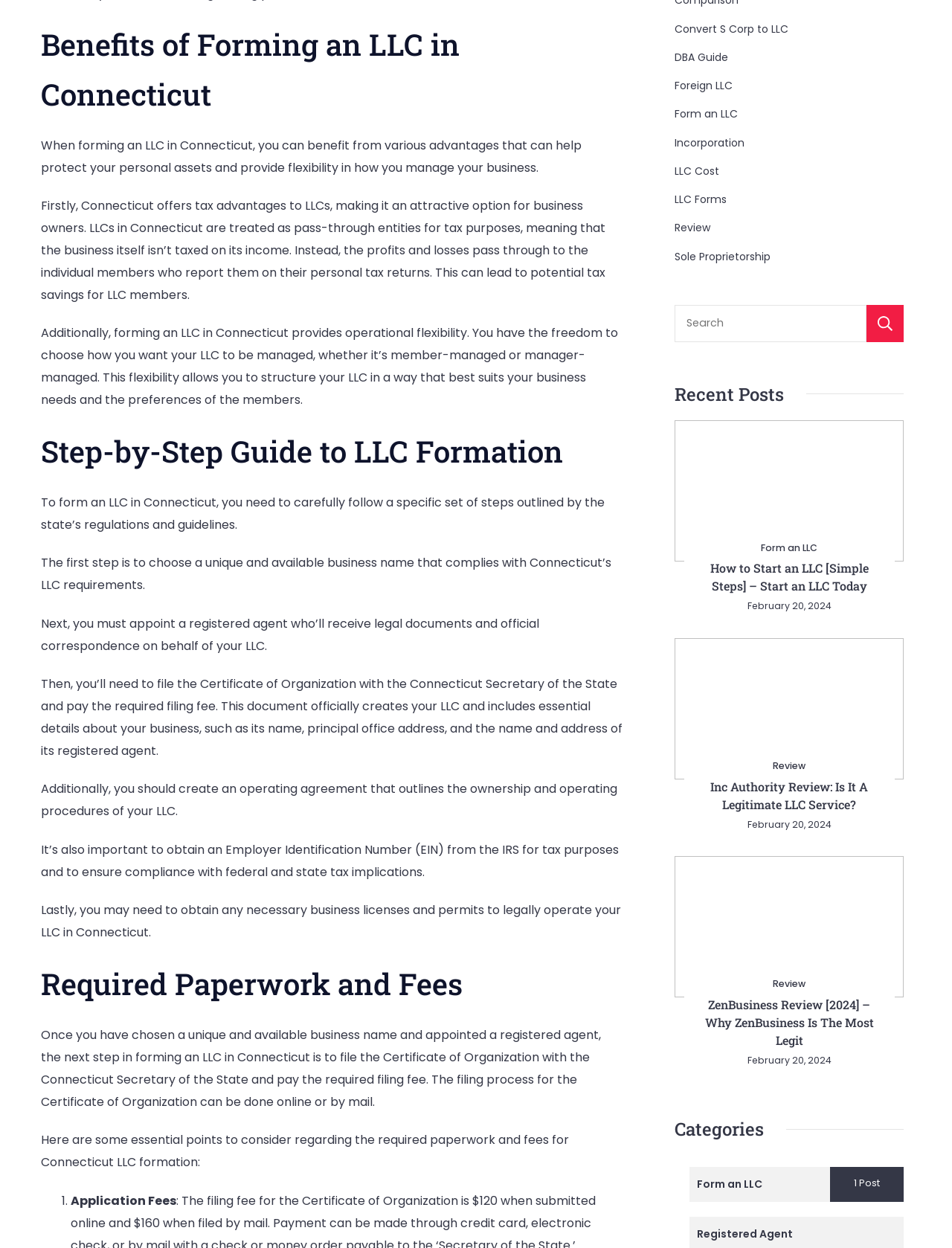Identify the bounding box coordinates for the element you need to click to achieve the following task: "Check 'Inc Authority Review: Is It A Legitimate LLC Service?'". The coordinates must be four float values ranging from 0 to 1, formatted as [left, top, right, bottom].

[0.73, 0.623, 0.928, 0.652]